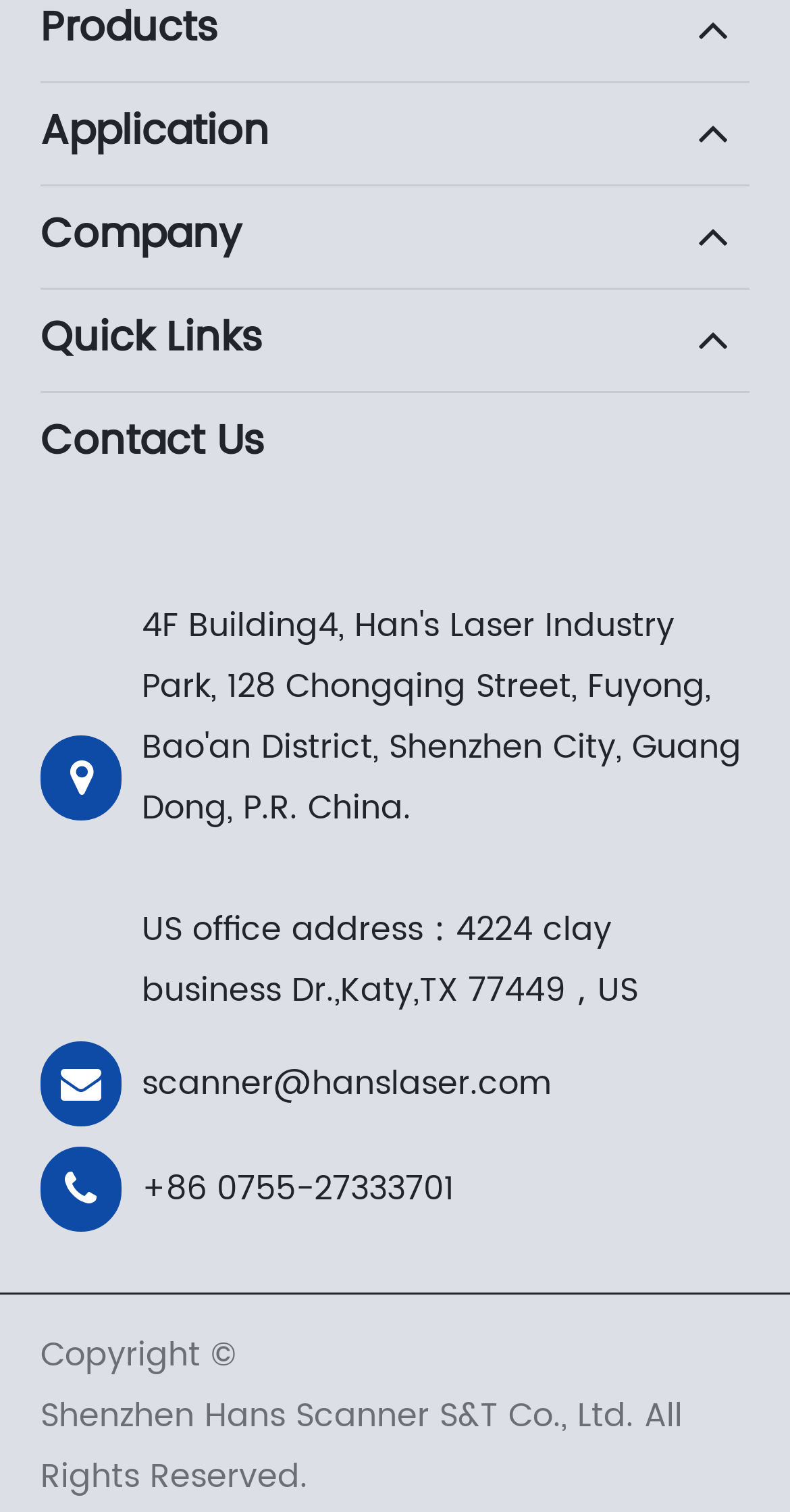What is the phone number of the company?
Examine the image and provide an in-depth answer to the question.

I found the phone number of the company by looking at the link element that contains the phone number information, which is located below the 'US office address' section.